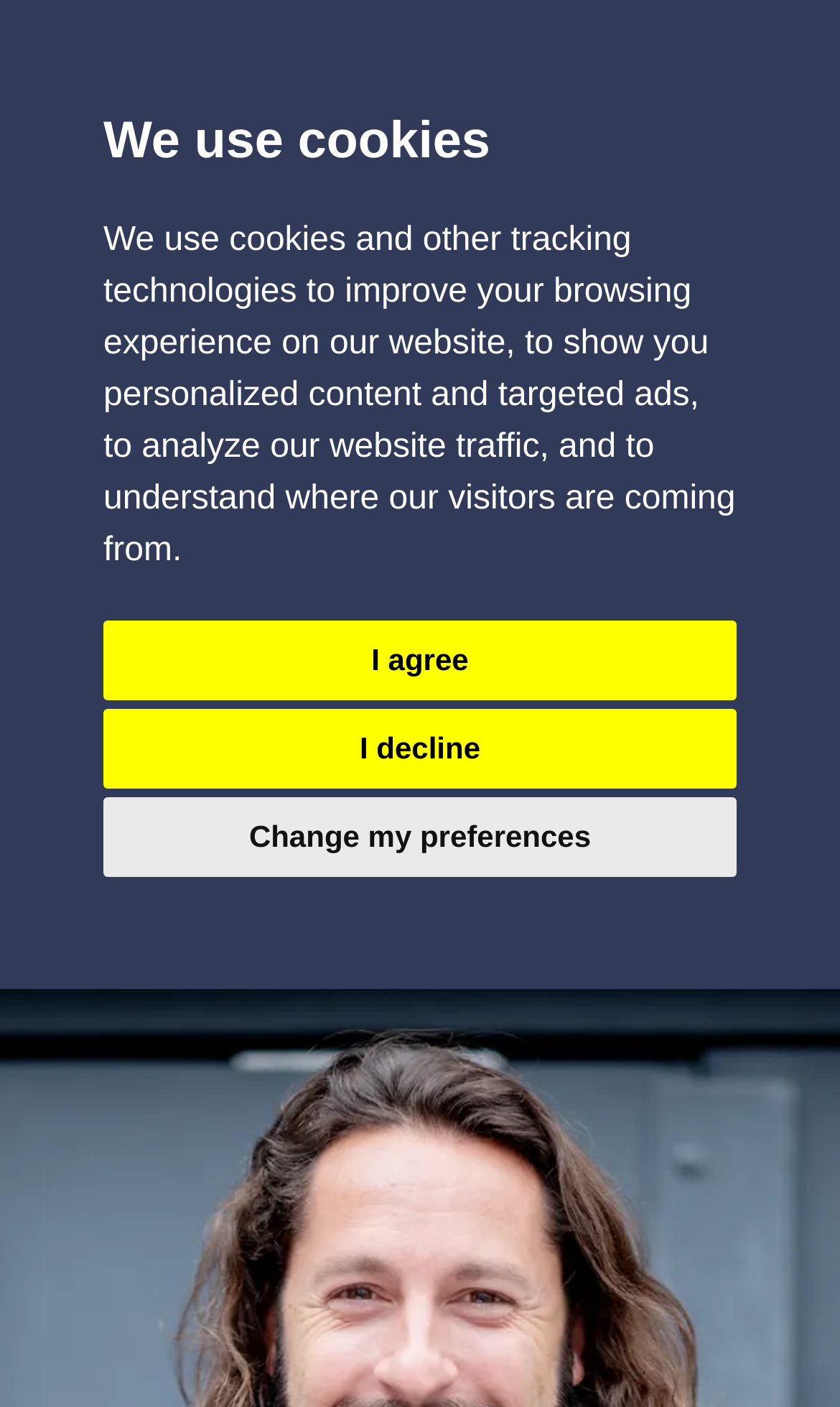What type of content is the studio producing?
Please answer the question with as much detail and depth as you can.

I obtained the answer by understanding the context of the webpage. The webpage is about an animation studio, and the content of the webpage implies that the studio produces high-quality CG animation features and series.